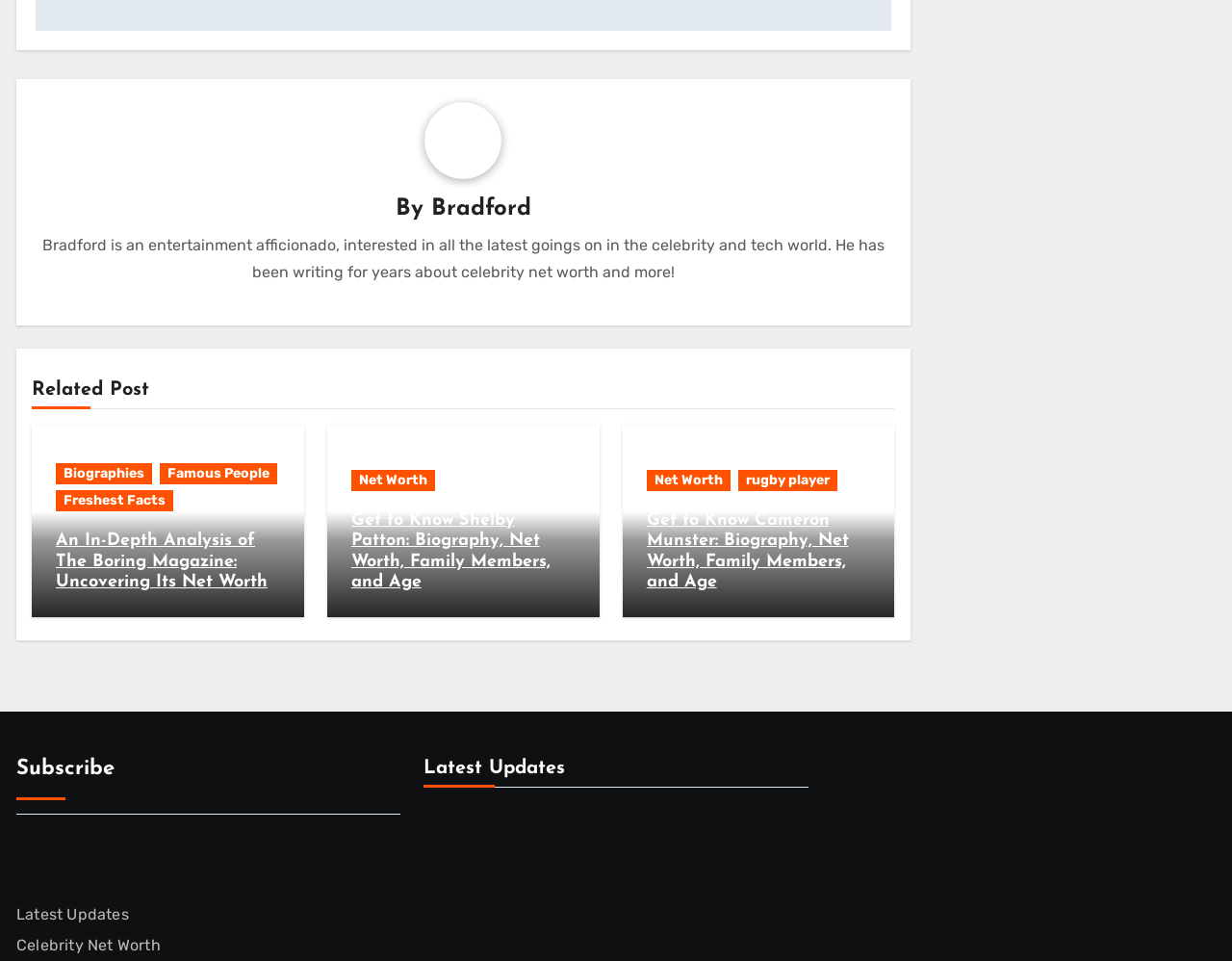Can you find the bounding box coordinates for the element to click on to achieve the instruction: "Get to know Shelby Patton's biography"?

[0.285, 0.532, 0.447, 0.616]